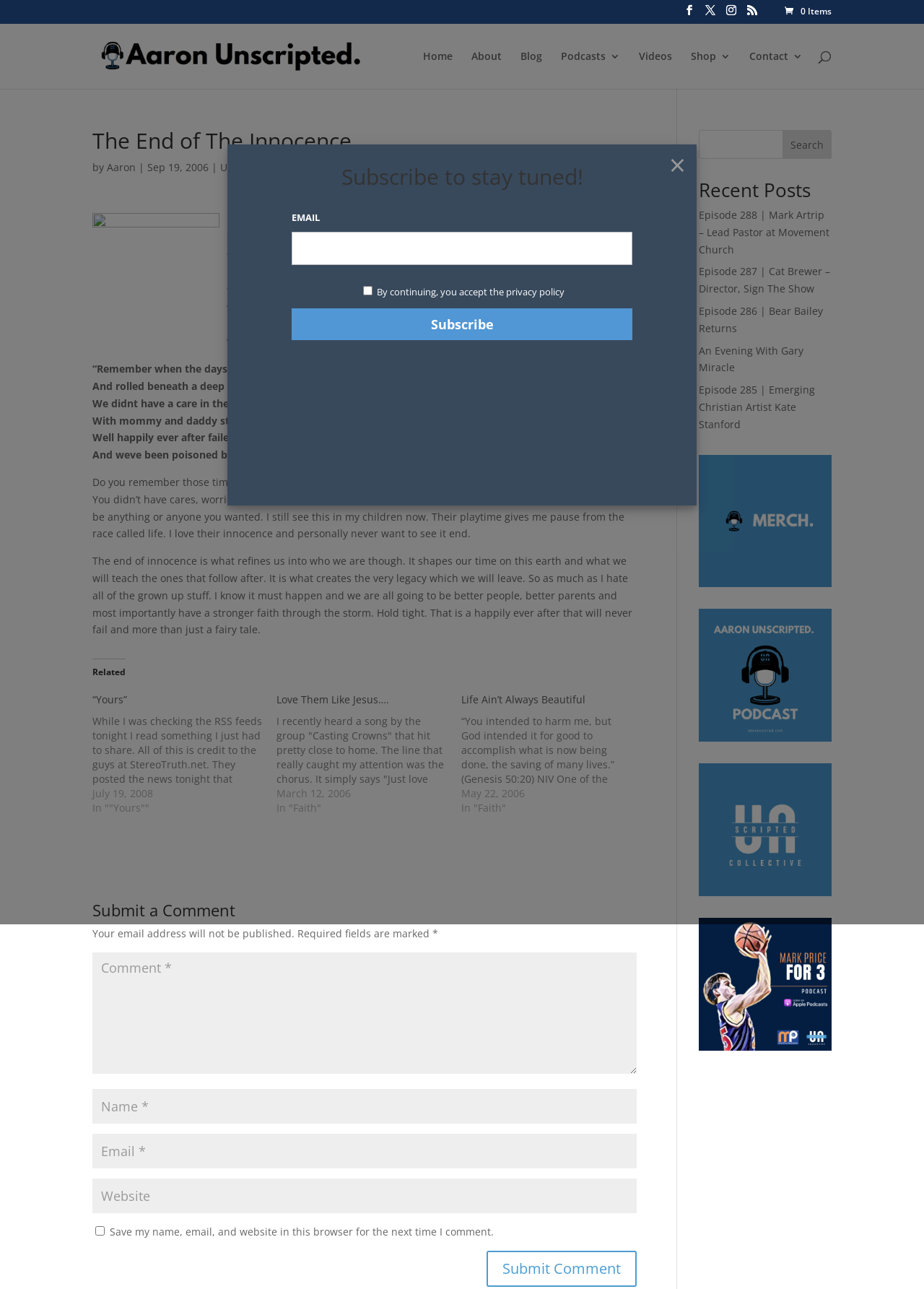Determine the bounding box coordinates of the section to be clicked to follow the instruction: "Read the blog post". The coordinates should be given as four float numbers between 0 and 1, formatted as [left, top, right, bottom].

[0.1, 0.101, 0.689, 0.123]